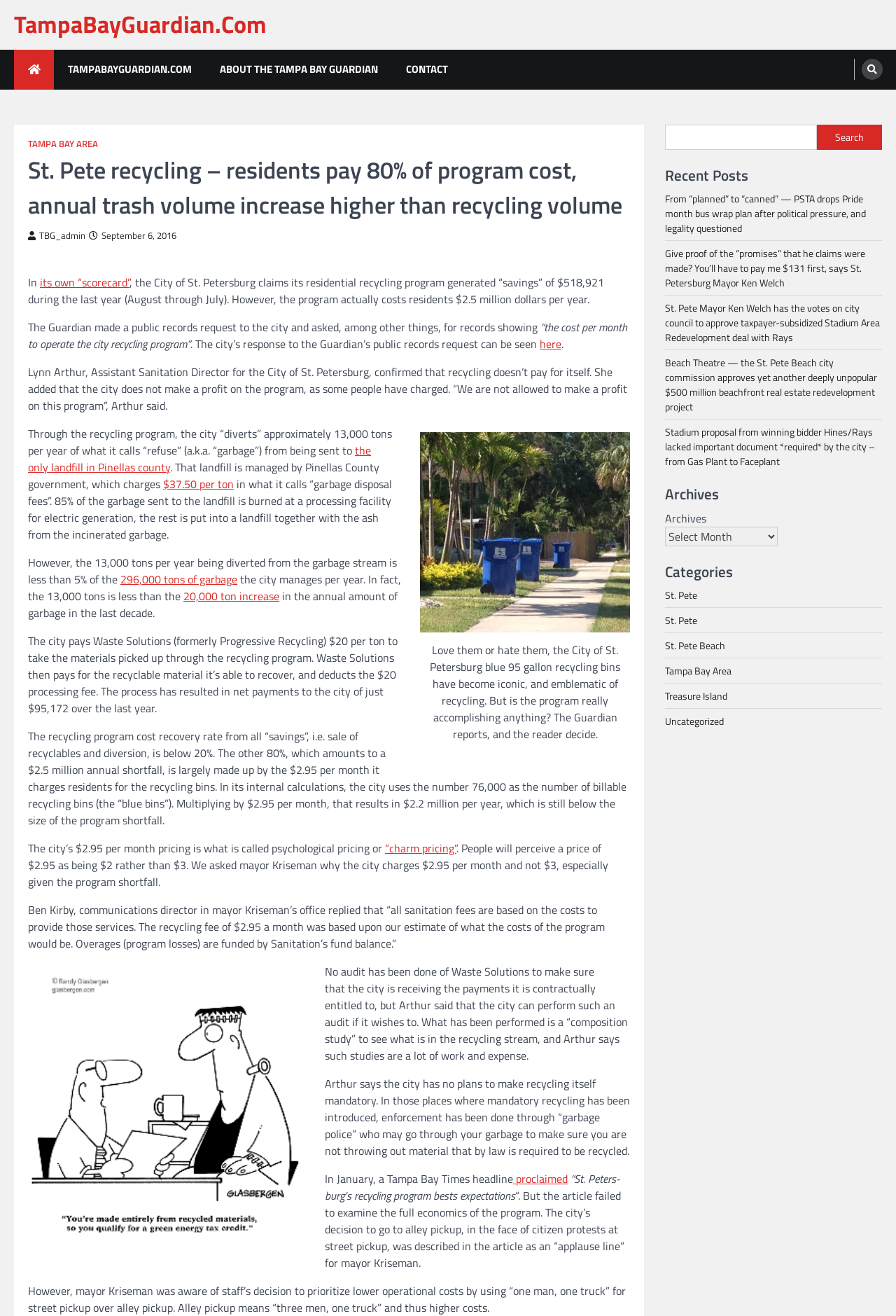Please provide a comprehensive answer to the question based on the screenshot: What percentage of the garbage stream is being diverted from the landfill?

The article states that the 13,000 tons per year being diverted from the garbage stream is less than 5% of the 296,000 tons of garbage the city manages per year.